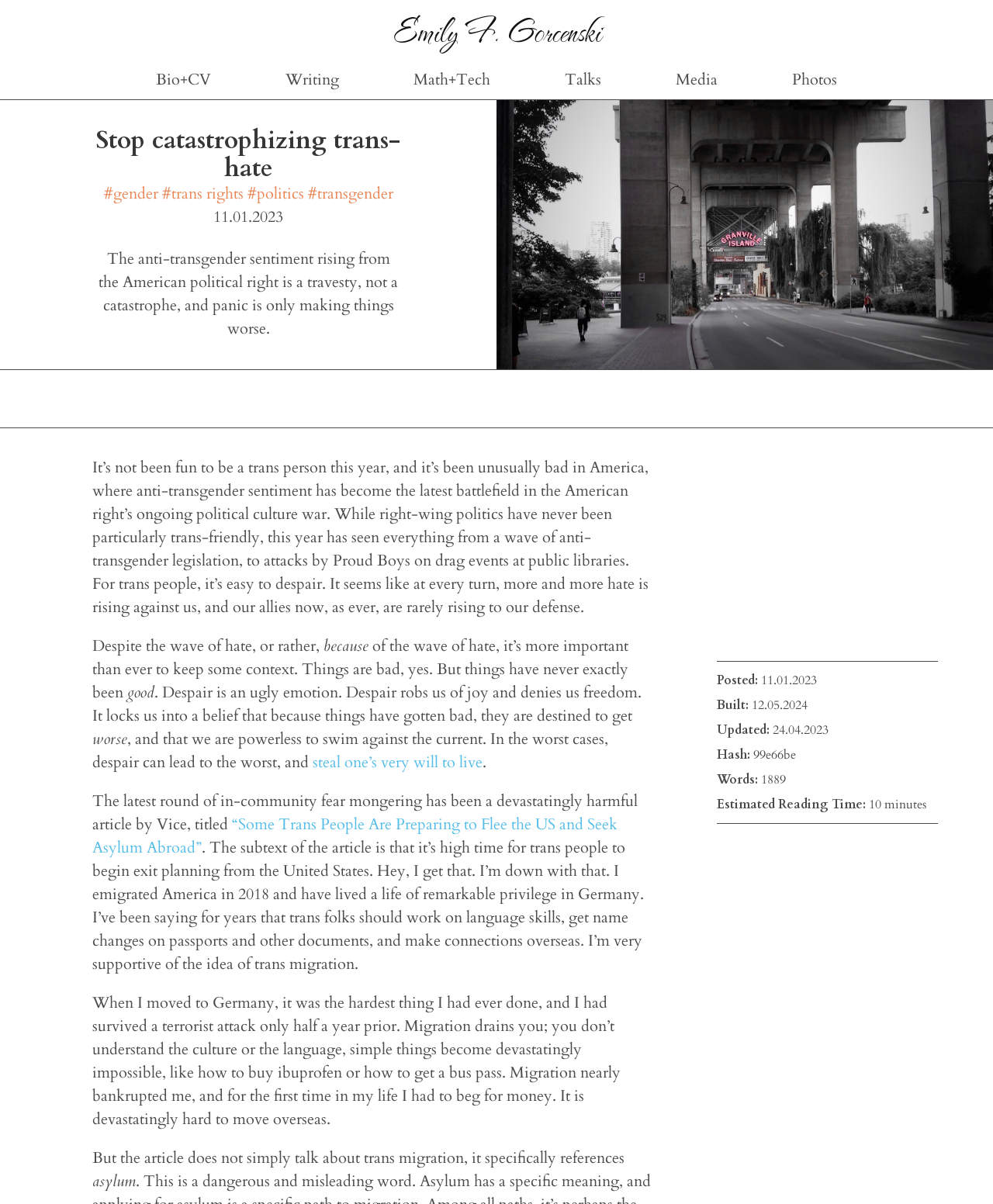Please find the bounding box coordinates for the clickable element needed to perform this instruction: "Click on the 'Writing' link".

[0.25, 0.052, 0.379, 0.081]